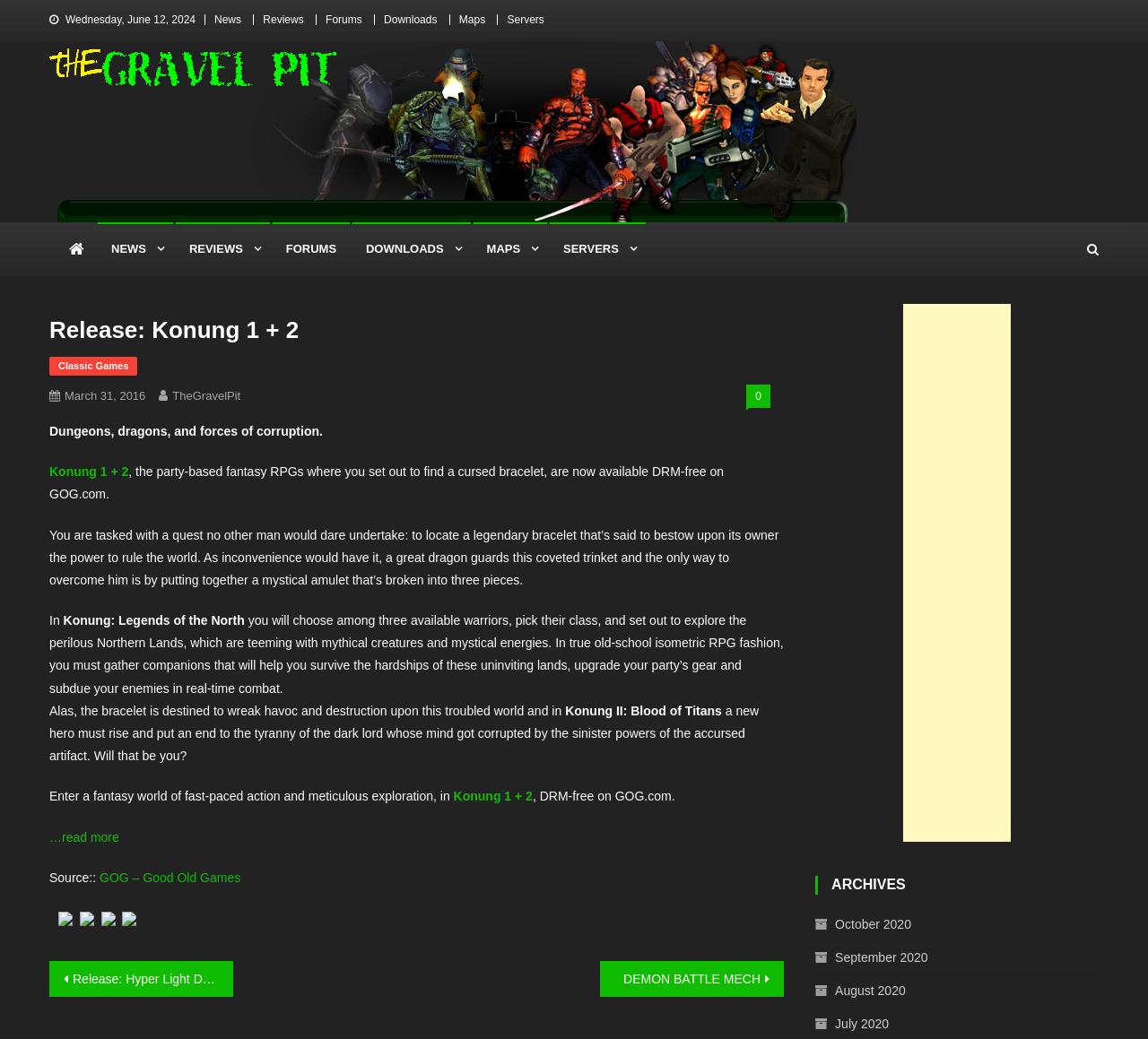Using the provided description: "Konung 1 + 2", find the bounding box coordinates of the corresponding UI element. The output should be four float numbers between 0 and 1, in the format [left, top, right, bottom].

[0.395, 0.76, 0.464, 0.773]